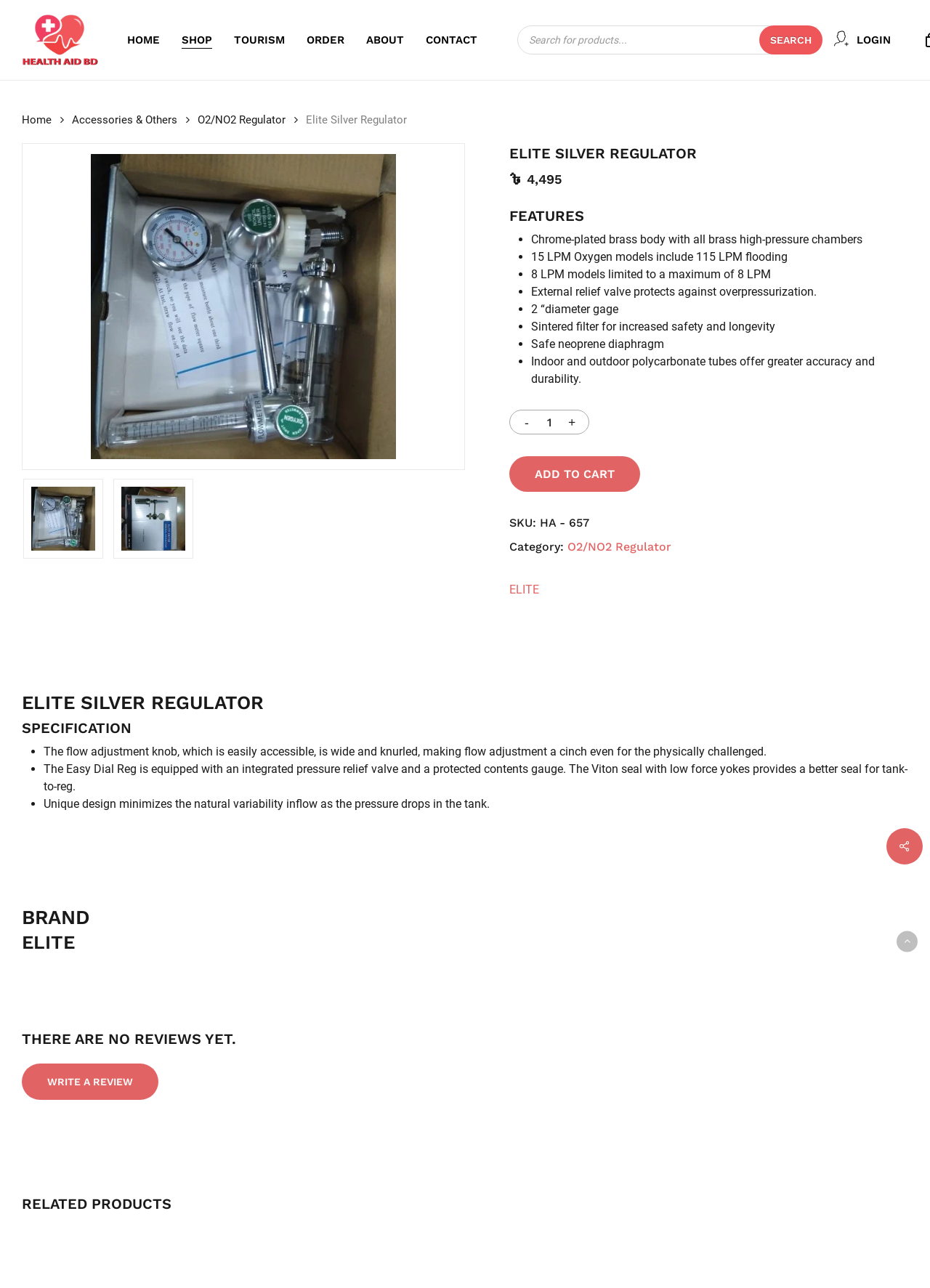Identify the bounding box coordinates for the region of the element that should be clicked to carry out the instruction: "Login to your account". The bounding box coordinates should be four float numbers between 0 and 1, i.e., [left, top, right, bottom].

[0.896, 0.024, 0.958, 0.038]